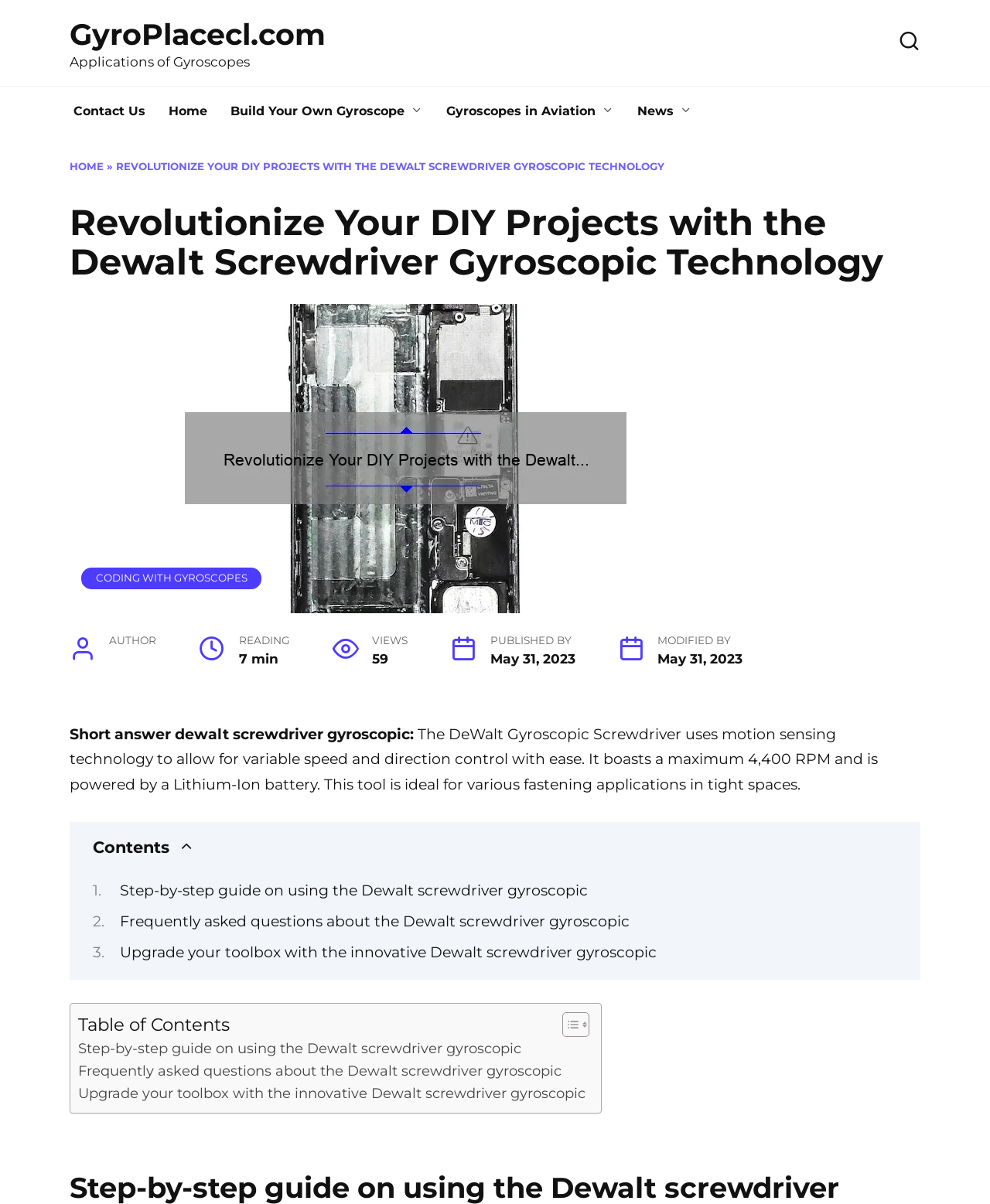Indicate the bounding box coordinates of the element that must be clicked to execute the instruction: "Visit the 'Home' page". The coordinates should be given as four float numbers between 0 and 1, i.e., [left, top, right, bottom].

[0.159, 0.072, 0.221, 0.113]